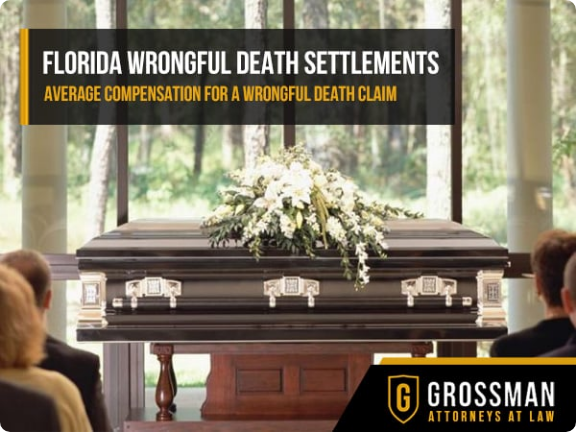Describe the scene in the image with detailed observations.

The image depicts a solemn scene underscored by themes of loss and remembrance, focusing on a casket adorned with flowers. Set against a backdrop filled with natural light, the casket is positioned prominently, likely within a memorial or funeral setting. In the foreground, a group of mourners is partially visible, suggesting a gathering to honor the deceased. Overlaying this poignant imagery is bold text that reads "FLORIDA WRONGFUL DEATH SETTLEMENTS," paired with a subheading stating "AVERAGE COMPENSATION FOR A WRONGFUL DEATH CLAIM." This context aims to address the serious nature of wrongful death claims in Florida, potentially guiding families through the complexities of seeking legal recourse and compensation for their loss. The branding from Grossman Attorneys at Law reinforces the supportive legal guidance offered to those navigating the aftermath of such tragic events.